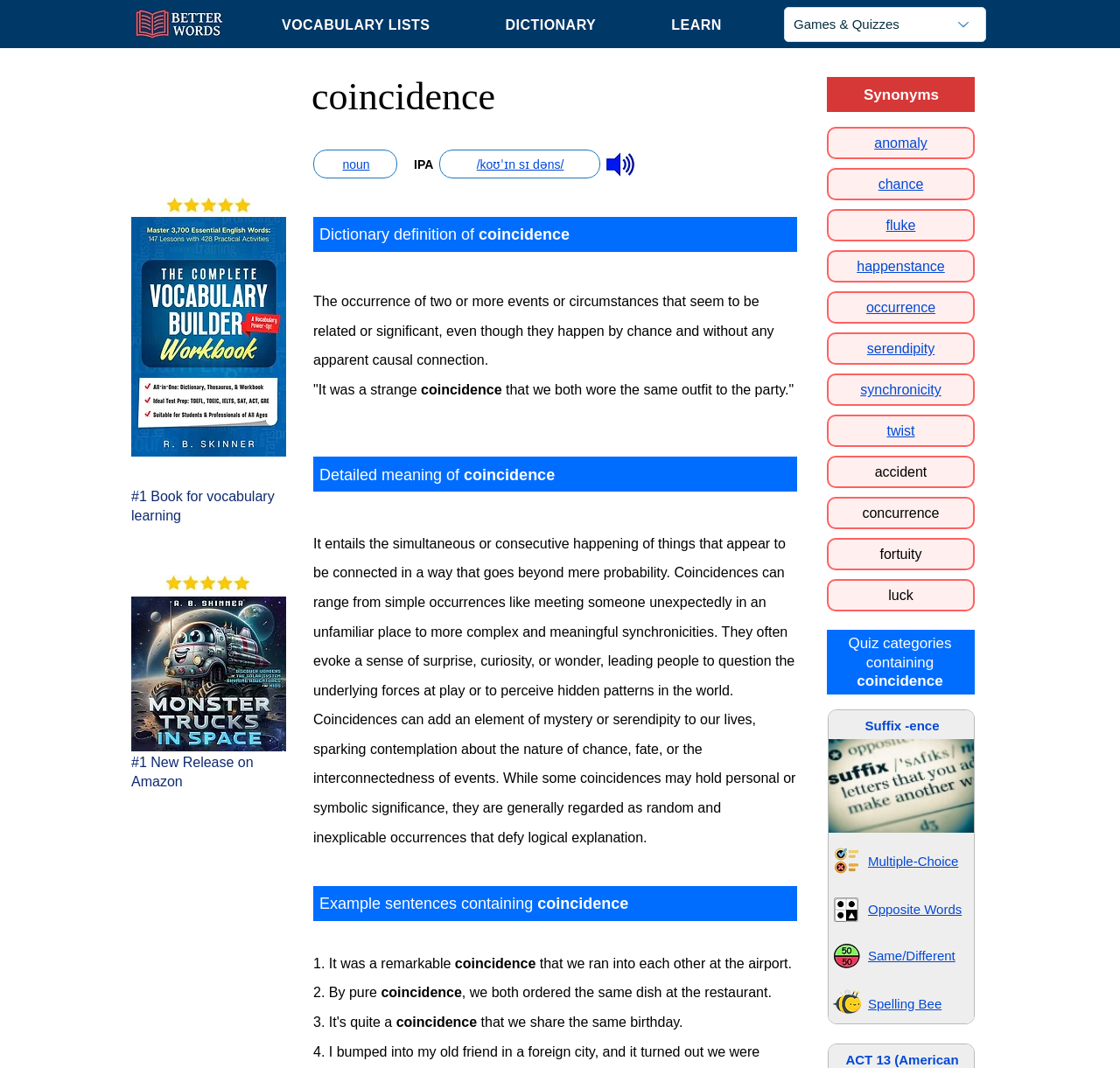Create a detailed narrative of the webpage’s visual and textual elements.

This webpage is about the definition and meaning of the word "coincidence". At the top, there is a navigation bar with links to "VOCABULARY LISTS", "DICTIONARY", and "LEARN". Below the navigation bar, there is a section with a 5-star rating and a link to "The Complete Vocabulary Builder Workbook". 

On the left side of the page, there is a section with the word "coincidence" and its pronunciation in IPA format. Below this section, there is a heading "Dictionary definition of coincidence" followed by a detailed definition of the word. The definition is accompanied by an example sentence.

Further down the page, there is a section with the heading "Detailed meaning of coincidence" which provides a more in-depth explanation of the concept. This section is followed by a section with example sentences containing the word "coincidence".

On the right side of the page, there is a section with the heading "Synonyms" which lists several synonyms for the word "coincidence", including "anomaly", "chance", "fluke", and others.

At the bottom of the page, there is a section with the heading "Quiz categories containing coincidence" which lists several quiz categories related to the word, including "Suffix -ence", "Word Definitions Quiz", "Multiple-Choice", "Opposite Words Quiz", "Same or Different Quiz", and "Spelling Bee". Each quiz category has a corresponding image and link.